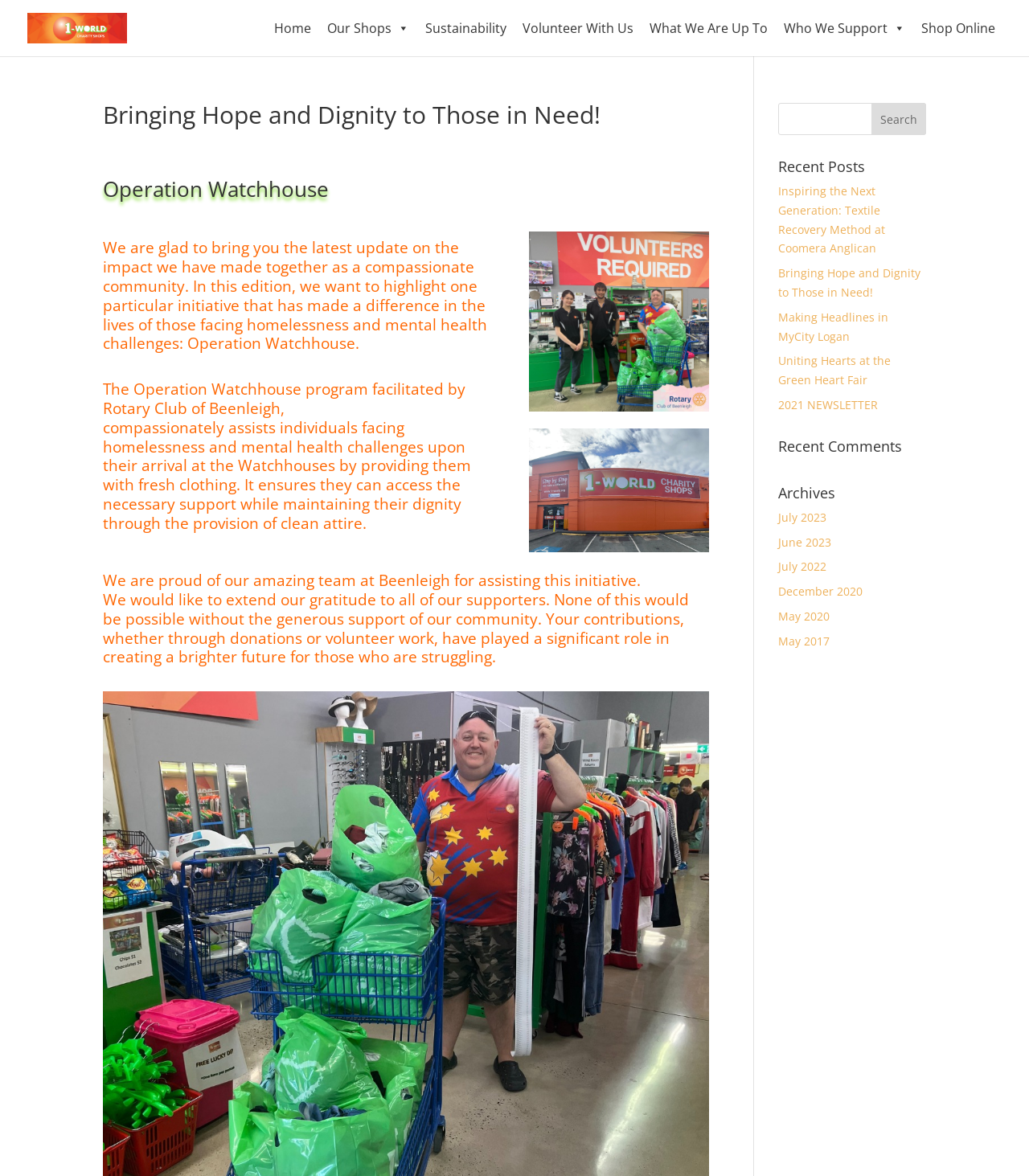Determine the bounding box coordinates of the region to click in order to accomplish the following instruction: "Search for something". Provide the coordinates as four float numbers between 0 and 1, specifically [left, top, right, bottom].

[0.756, 0.087, 0.9, 0.115]